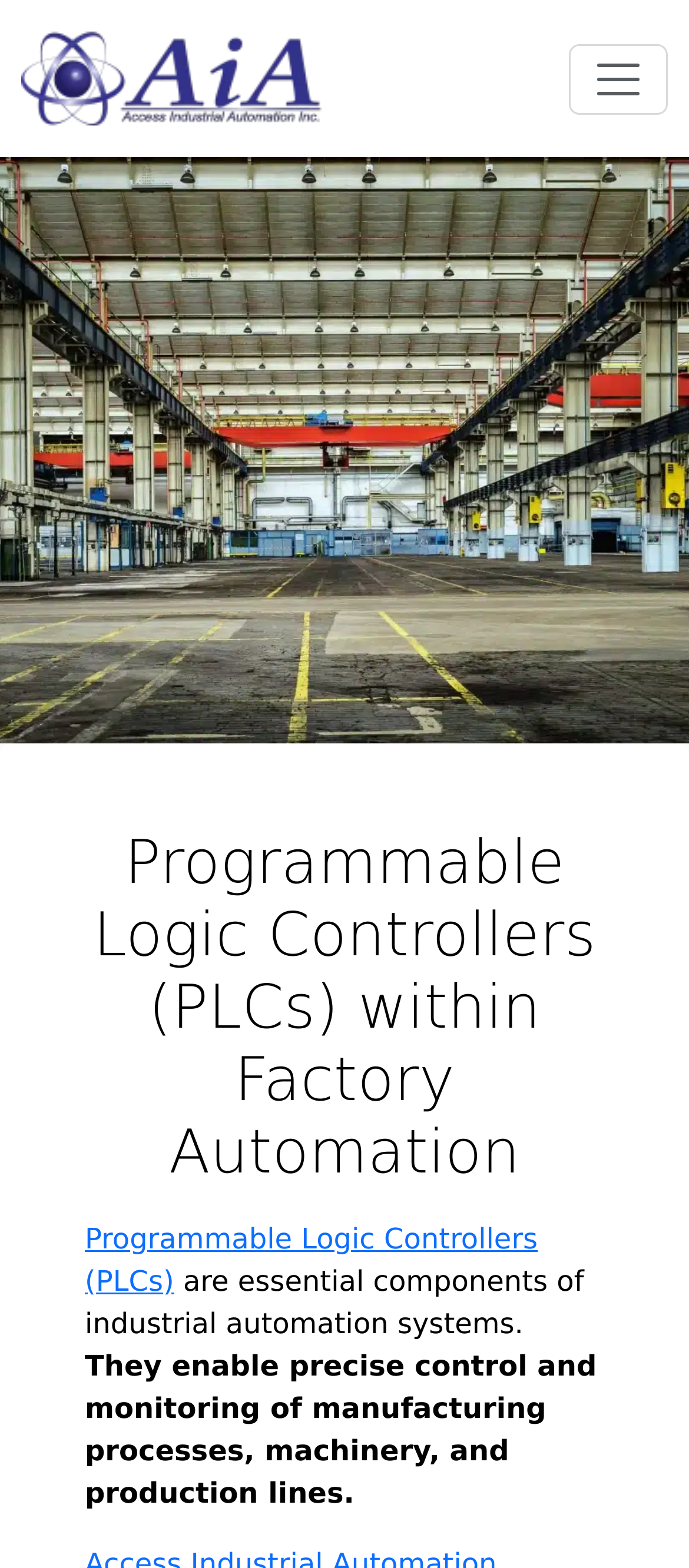What is the purpose of PLCs in industrial automation?
Please provide a single word or phrase as your answer based on the screenshot.

precise control and monitoring